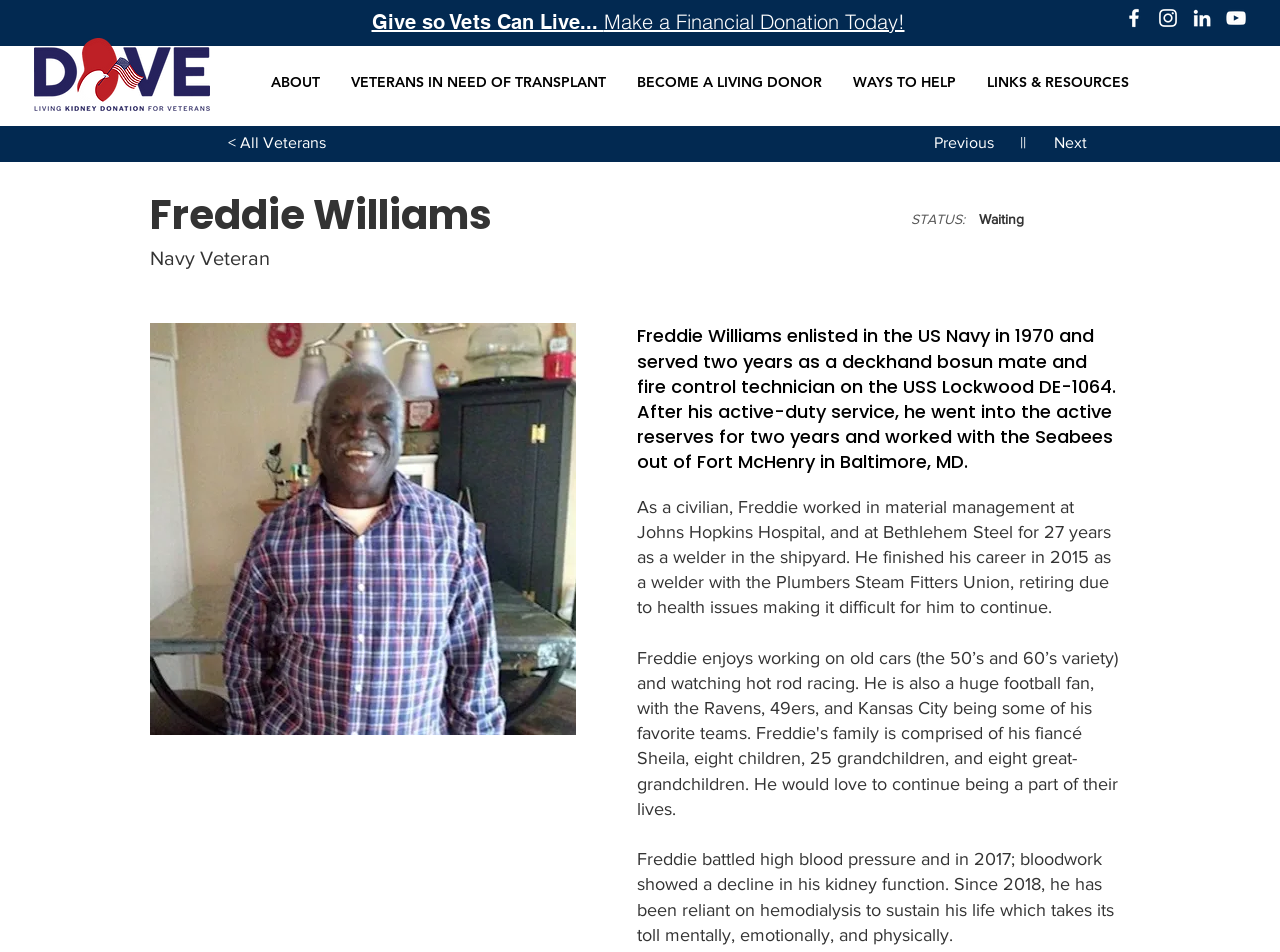Explain the webpage in detail, including its primary components.

The webpage is about Veteran Freddie Williams, who is working with DOVE's Kidney Transplant program. At the top left corner, there is a DOVE logo, which is an image link. Next to the logo, there is a heading that encourages visitors to make a financial donation. 

On the top right corner, there is a social bar with links to Facebook, Instagram, LinkedIn, and YouTube, each represented by an image. Below the social bar, there is a navigation menu with options such as "ABOUT", "VETERANS IN NEED OF TRANSPLANT", "BECOME A LIVING DONOR", "WAYS TO HELP", and "LINKS & RESOURCES".

The main content of the webpage is about Freddie Williams' life story. There is a heading that introduces Freddie Williams, followed by a brief description of his military service. Below that, there is a paragraph about his civilian life, including his work experience at Johns Hopkins Hospital and Bethlehem Steel. 

Further down, there is another paragraph that describes Freddie's health issues, including high blood pressure and kidney function decline, which led to his reliance on hemodialysis. Above this paragraph, there is a heading with Freddie's name, and below it, there is a label that identifies him as a Navy Veteran.